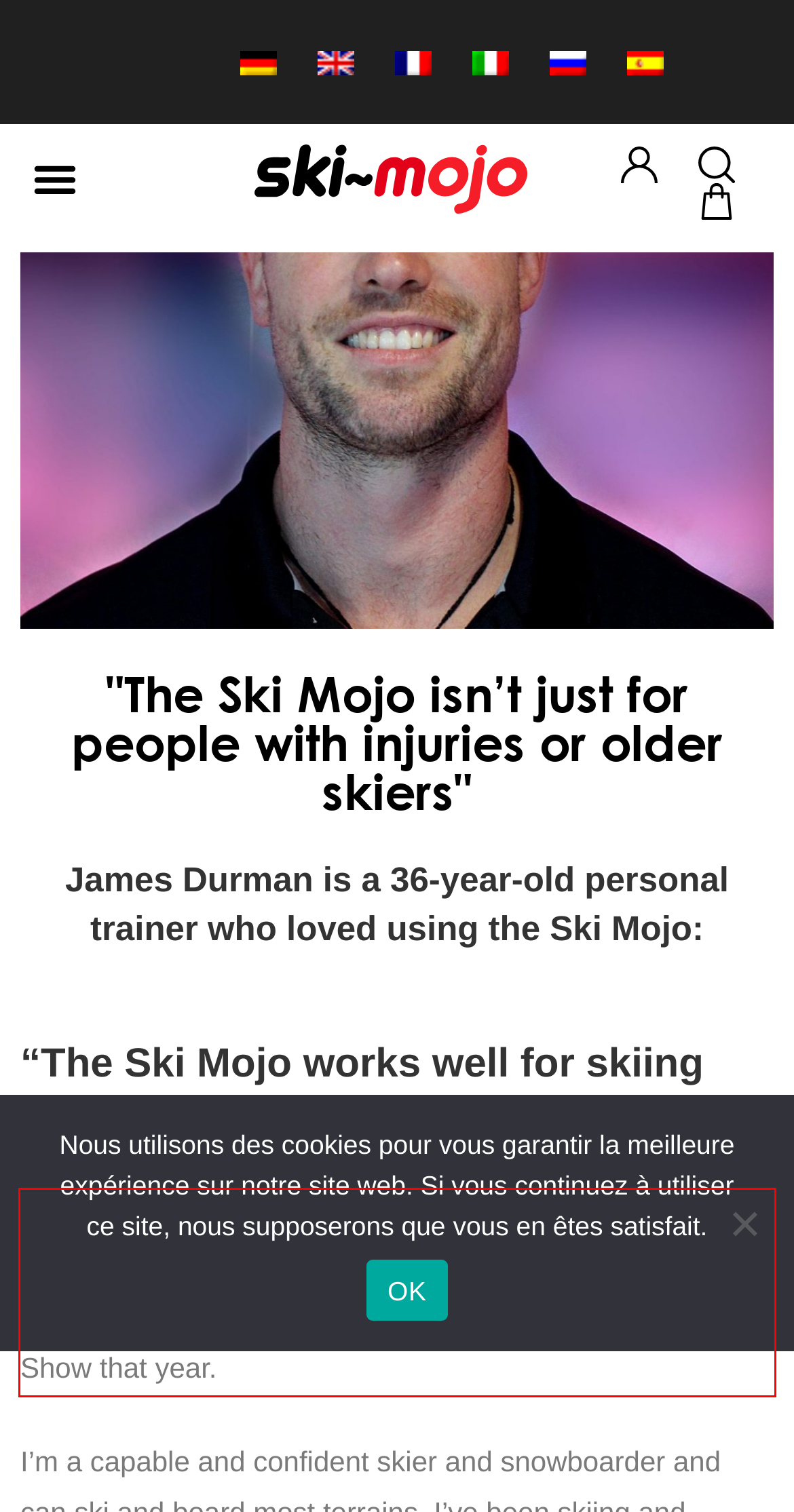Inspect the webpage screenshot that has a red bounding box and use OCR technology to read and display the text inside the red bounding box.

I first heard about the Ski Mojo in 2005 as my uncle knows the founder, Martin Hannaford. I was introduced to the product for the first time at the London Ski and Snowboard Show that year.